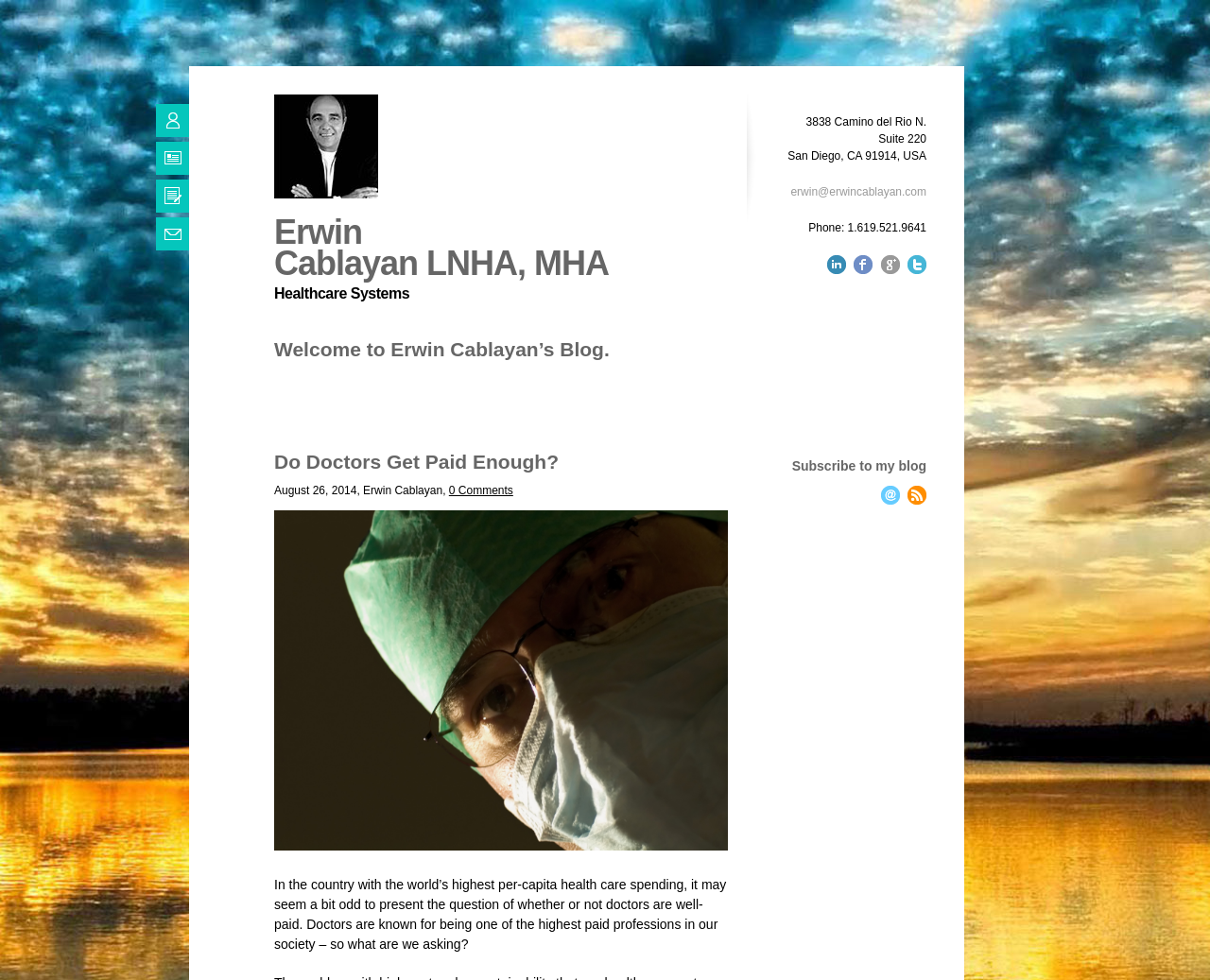Produce a meticulous description of the webpage.

The webpage appears to be a blog post titled "Do Doctors Get Paid Enough?" by Erwin Cablayan. At the top of the page, there are four social media links aligned horizontally. Below these links, the author's name "Erwin Cablayan LNHA, MHA" is displayed, along with a subtitle "Healthcare Systems". 

On the right side of the page, the author's contact information is listed, including an address, email, and phone number. There are also four more social media links aligned horizontally below the contact information.

The main content of the blog post is divided into sections. The first section is a heading that reads "Welcome to Erwin Cablayan’s Blog." Below this heading, there is a subheading "Do Doctors Get Paid Enough?" followed by the date "August 26, 2014" and the author's name. 

The main article begins with a paragraph that questions whether doctors are well-paid, given the high healthcare spending in the country. The text continues to discuss the topic, but the exact content is not summarized here.

On the right side of the main article, there is a section titled "Health Care Administration Costs" with an image and a link. Below this section, there is another heading "Subscribe to my blog" with two social media links and their corresponding images.